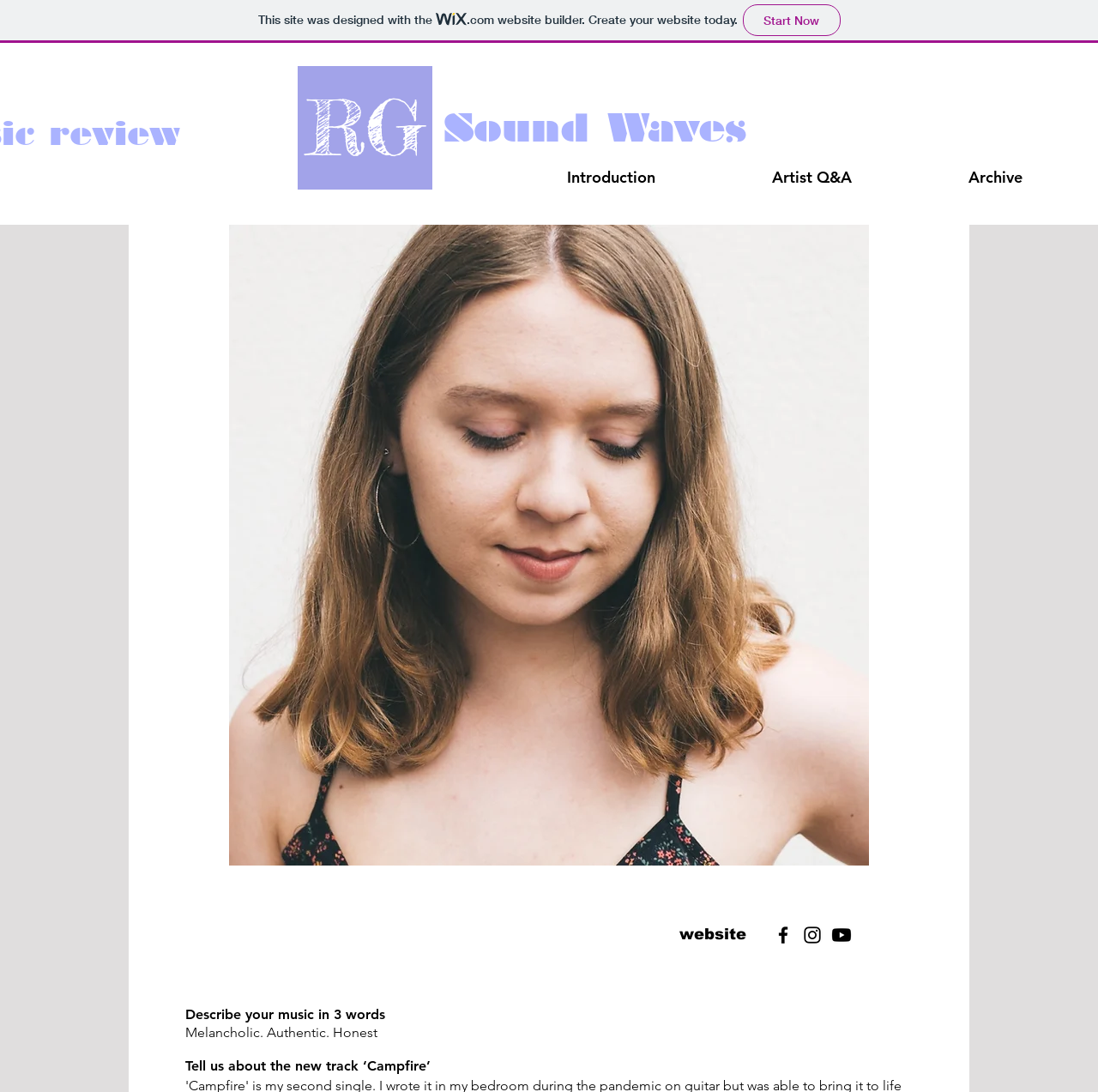Locate the bounding box coordinates of the item that should be clicked to fulfill the instruction: "Explore the article about children's fashion".

None